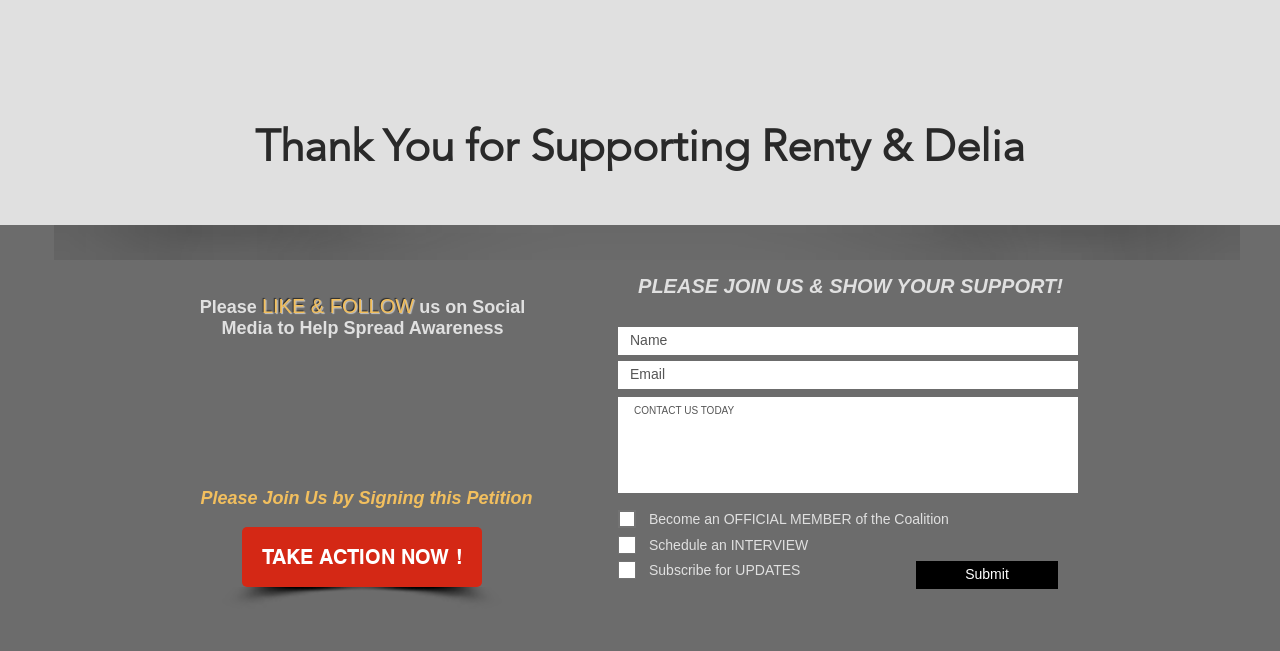Kindly provide the bounding box coordinates of the section you need to click on to fulfill the given instruction: "Click on Submit button".

[0.716, 0.862, 0.827, 0.905]